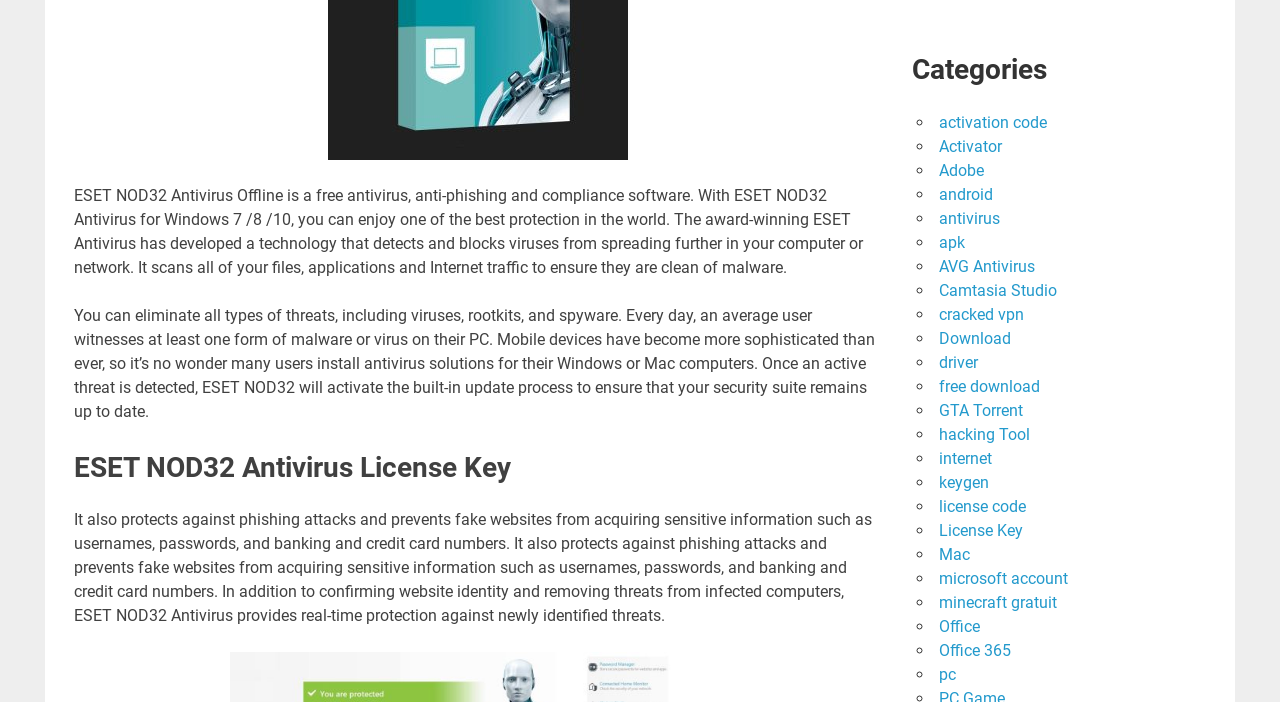Locate the bounding box coordinates of the element I should click to achieve the following instruction: "Click on 'ESET NOD32 Antivirus License Key'".

[0.058, 0.638, 0.69, 0.694]